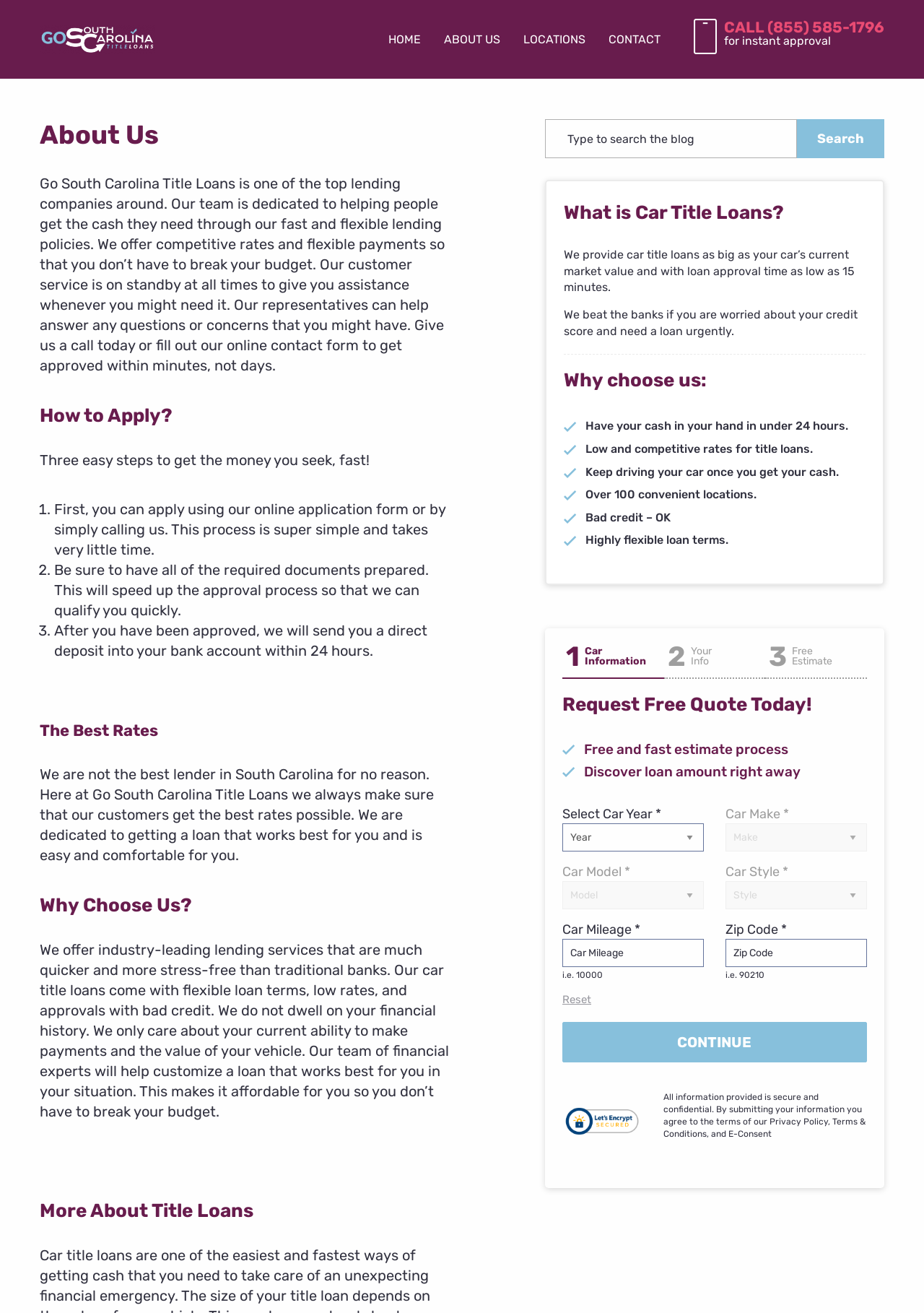Give a comprehensive overview of the webpage, including key elements.

The webpage is about Go South Carolina Title Loans, a lending company that provides car title loans. At the top, there is a horizontal menu bar with four menu items: HOME, ABOUT US, LOCATIONS, and CONTACT. Below the menu bar, there is a link to call the company for instant approval and a brief text describing the company's services.

The main content of the webpage is divided into several sections. The first section has a heading "About Us" and describes the company's mission and services. The second section has a heading "How to Apply?" and outlines a three-step process to get a loan. The third section has a heading "The Best Rates" and explains the company's competitive rates. The fourth section has a heading "Why Choose Us?" and lists the benefits of choosing the company, including flexible loan terms, low rates, and approvals with bad credit.

Below these sections, there is a search box and a button to search the blog. On the right side, there is a section with a heading "What is Car Title Loans?" and describes the company's car title loans. Below this section, there is a list of benefits of choosing the company, including having cash in hand in under 24 hours, low and competitive rates, and keeping the car while getting the cash.

Further down, there is a section with a heading "Request Free Quote Today!" and has a form to request a free quote. The form includes fields to select the car year, make, model, style, mileage, and zip code. There are also buttons to reset the form and continue to the next step. At the bottom, there is an image of a security lock and a text stating that all information provided is secure and confidential.